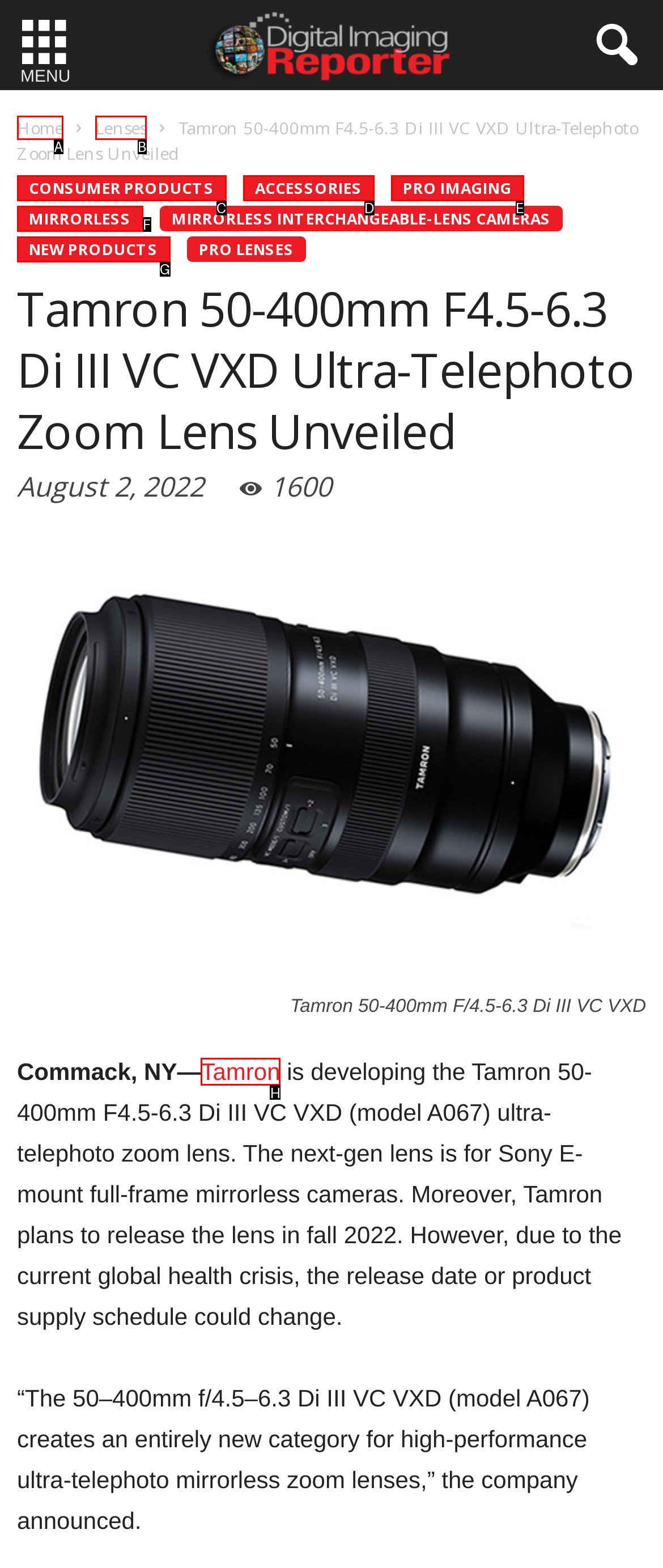Choose the HTML element that best fits the given description: title="The Concept of the Corporation". Answer by stating the letter of the option.

None